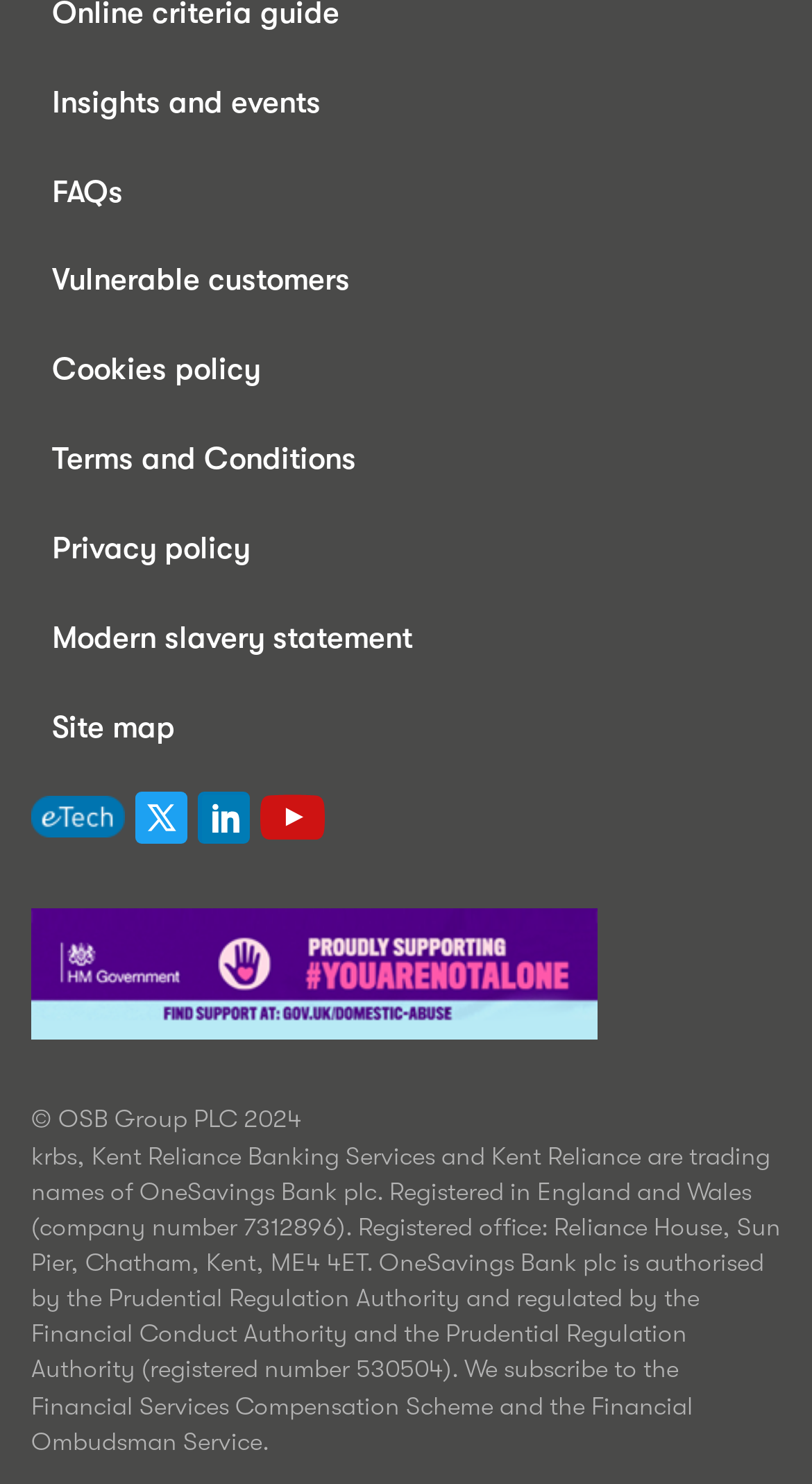Provide the bounding box for the UI element matching this description: "title="Twitter"".

[0.167, 0.534, 0.231, 0.569]